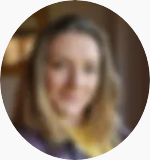What is the length of the woman's hair?
Could you answer the question with a detailed and thorough explanation?

The caption describes the woman's hair as 'shoulder-length, wavy hair', providing a clear indication of the length of her hair.